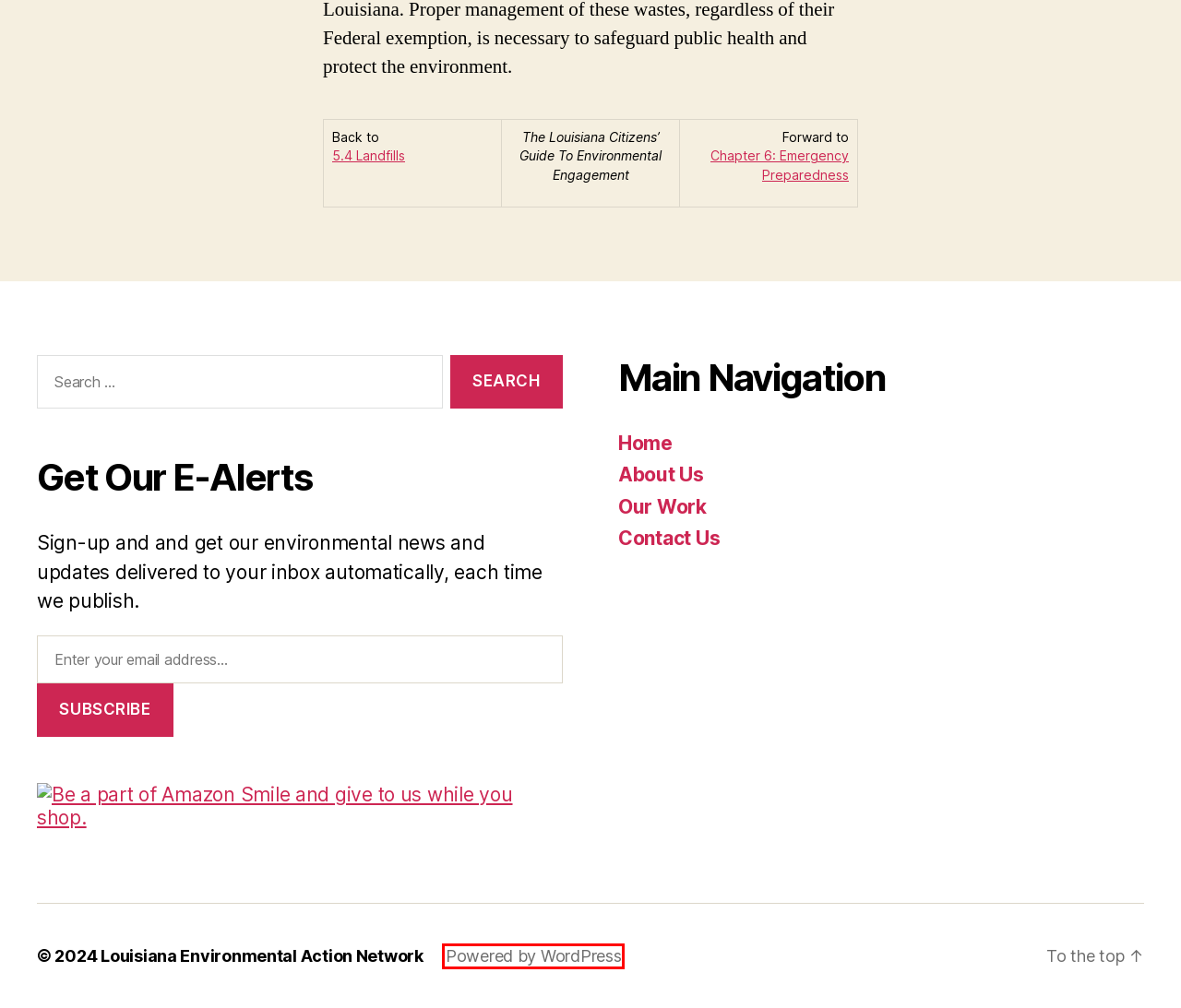Inspect the screenshot of a webpage with a red rectangle bounding box. Identify the webpage description that best corresponds to the new webpage after clicking the element inside the bounding box. Here are the candidates:
A. 5.3 Underground Storage Tanks - Louisiana Environmental Action Network
B. Chapter 2: Public Participation in Government - Louisiana Environmental Action Network
C. 1.2 State - Louisiana Environmental Action Network
D. Blog Tool, Publishing Platform, and CMS – WordPress.org
E. Guide Wrap-Up - Louisiana Environmental Action Network
F. 3.3 Fishing and Swimming - Louisiana Environmental Action Network
G. 6.1 Hazardous Spills or Releases - Louisiana Environmental Action Network
H. State Environmental Points of Contact - Louisiana Environmental Action Network

D